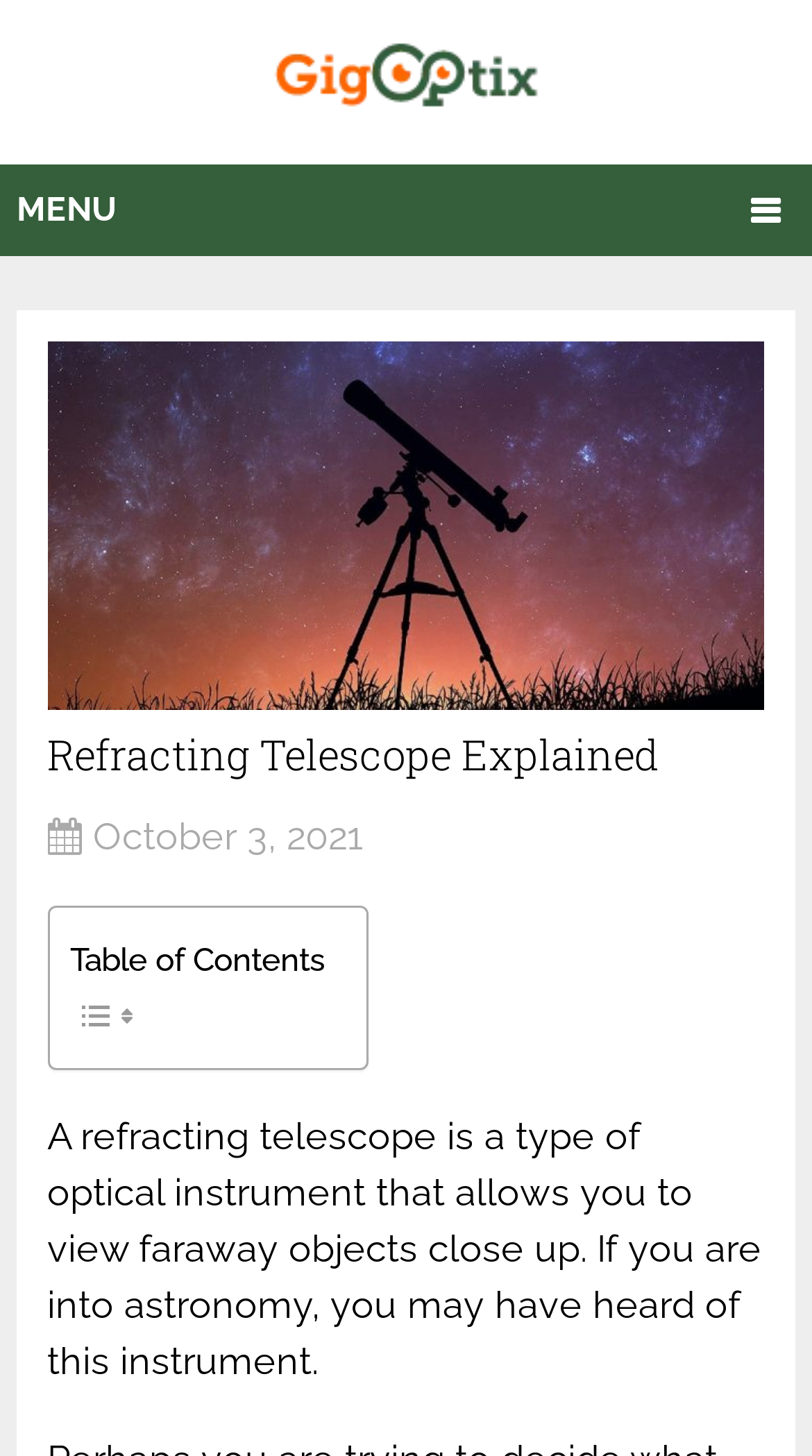Please answer the following question as detailed as possible based on the image: 
What is the purpose of a refracting telescope?

I found the purpose of a refracting telescope by reading the text 'A refracting telescope is a type of optical instrument that allows you to view faraway objects close up.' which is located in the main content section of the webpage.